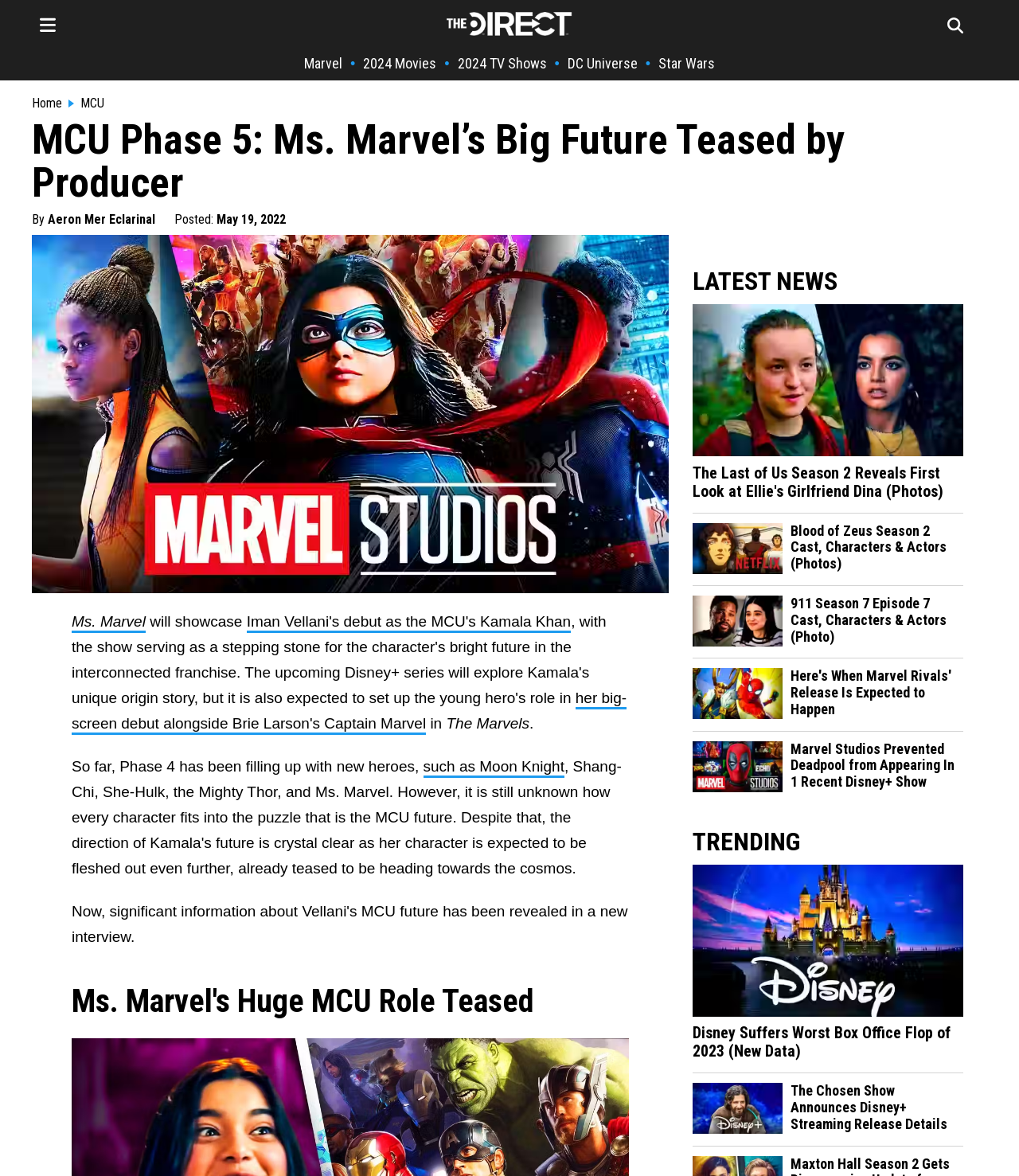Please identify the bounding box coordinates of the element's region that I should click in order to complete the following instruction: "Read the article about Ms. Marvel's big future". The bounding box coordinates consist of four float numbers between 0 and 1, i.e., [left, top, right, bottom].

[0.031, 0.101, 0.969, 0.174]